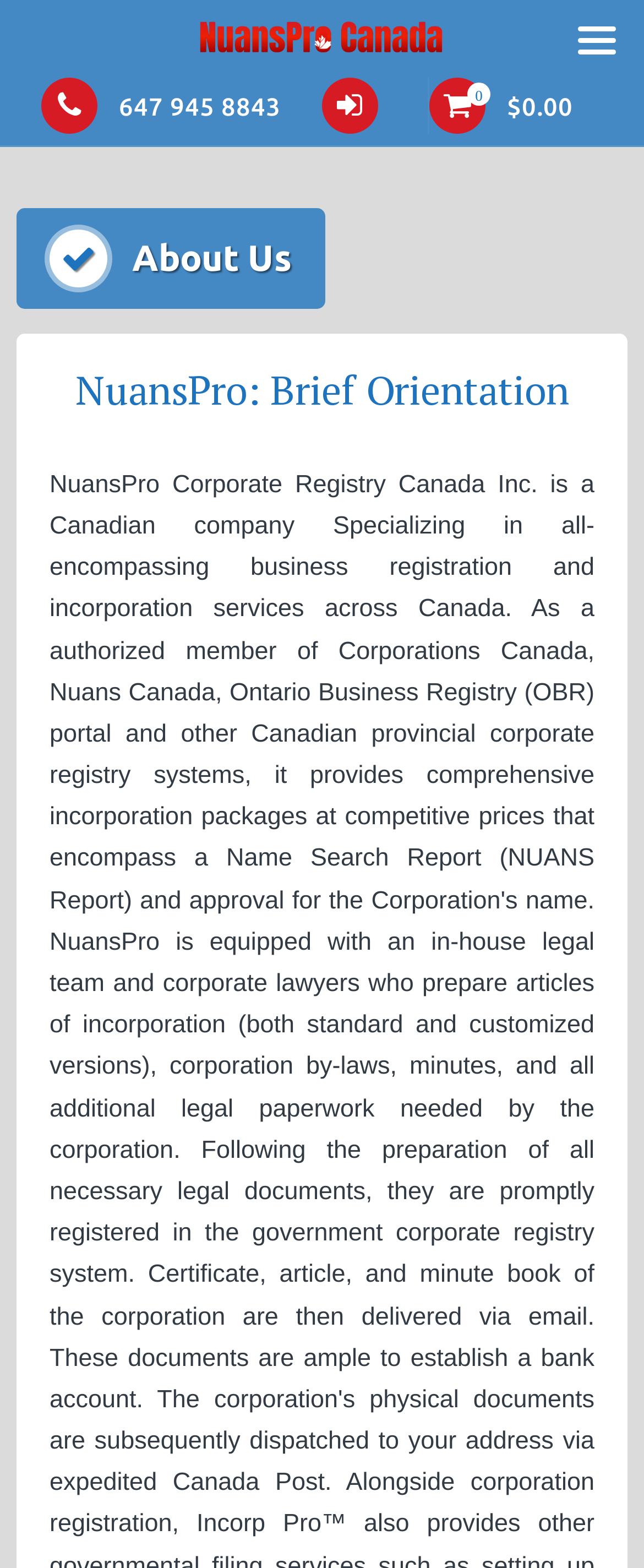Identify the bounding box coordinates for the UI element described as: "parent_node: Business Incorporation".

[0.879, 0.0, 1.0, 0.05]